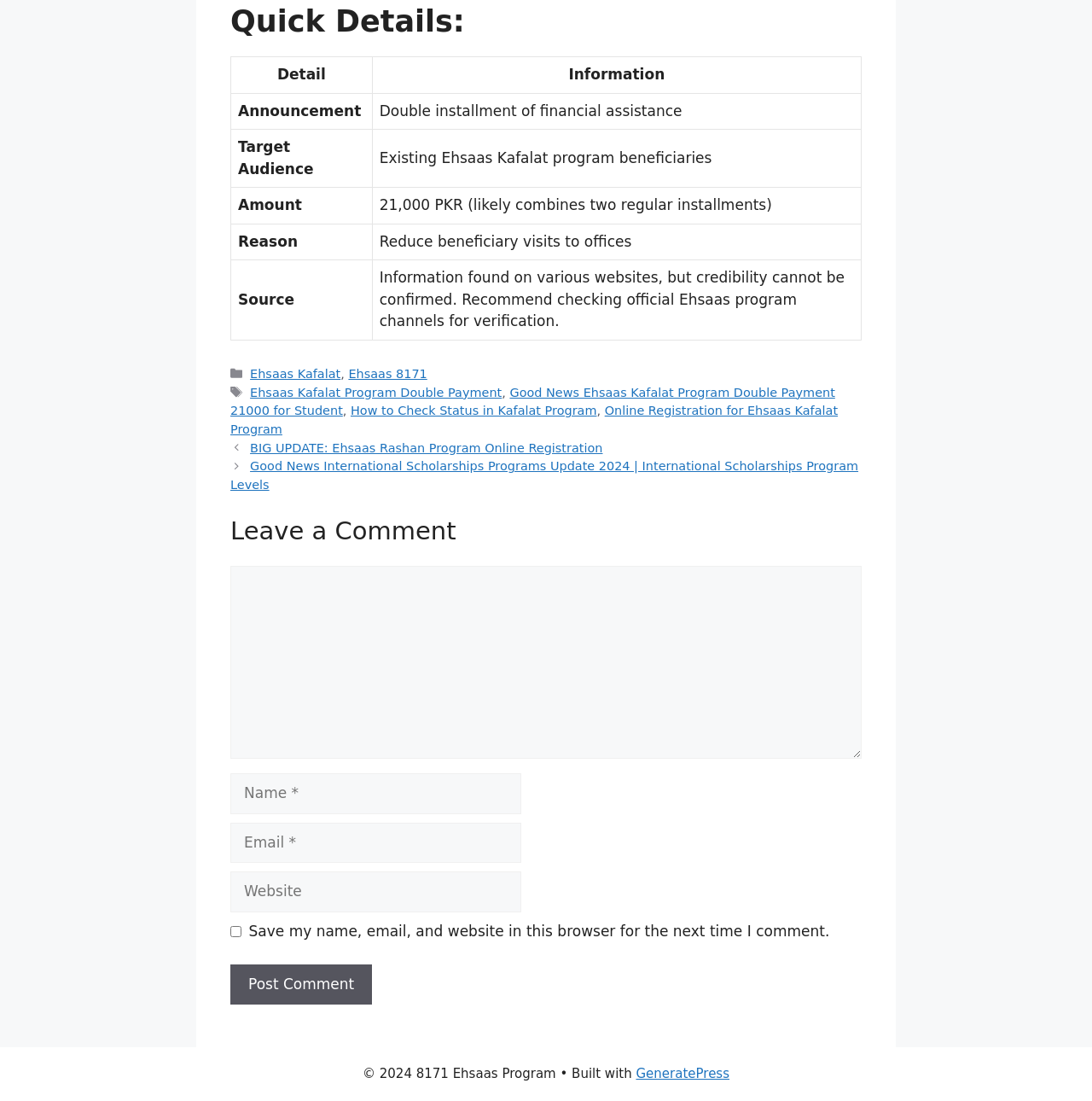Can you determine the bounding box coordinates of the area that needs to be clicked to fulfill the following instruction: "Click on the 'Posts' navigation link"?

[0.211, 0.399, 0.789, 0.449]